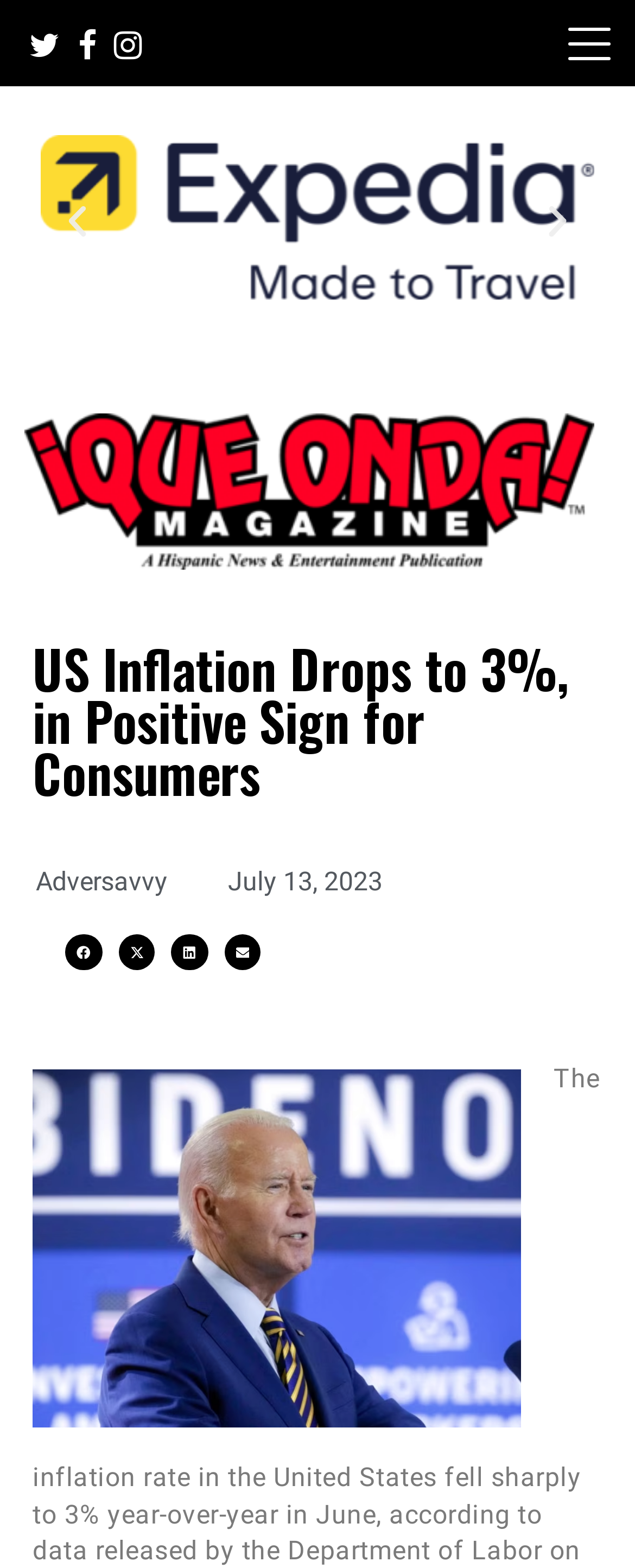Given the following UI element description: "Adversavvy", find the bounding box coordinates in the webpage screenshot.

[0.056, 0.551, 0.264, 0.575]